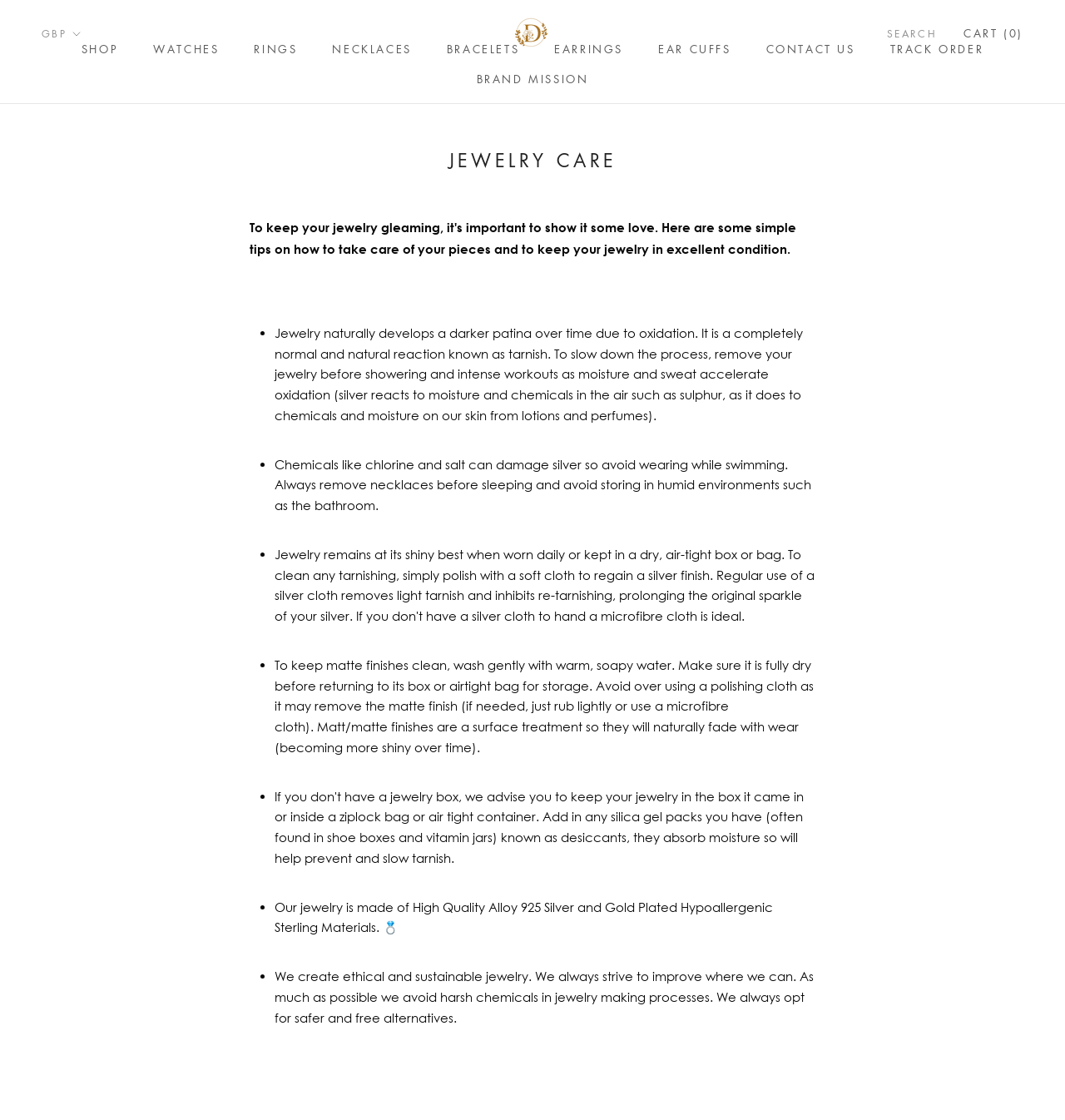Please respond in a single word or phrase: 
What is the purpose of the search link?

To search the website